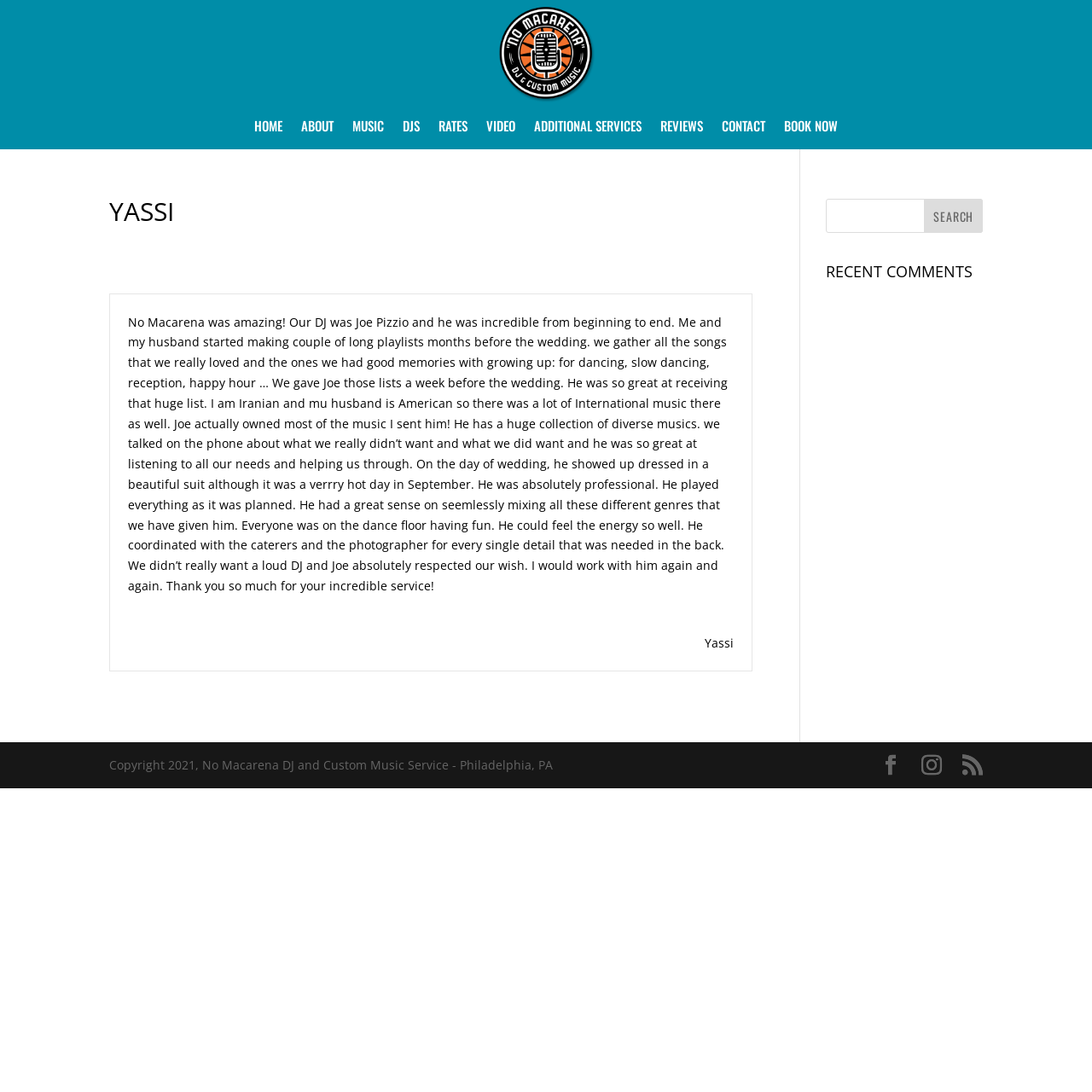Look at the image and answer the question in detail:
What is the name of the DJ mentioned in the review?

The answer can be found in the article section of the webpage, where a review is written about a DJ service. The reviewer mentions that their DJ was Joe Pizzio, who was incredible from beginning to end.